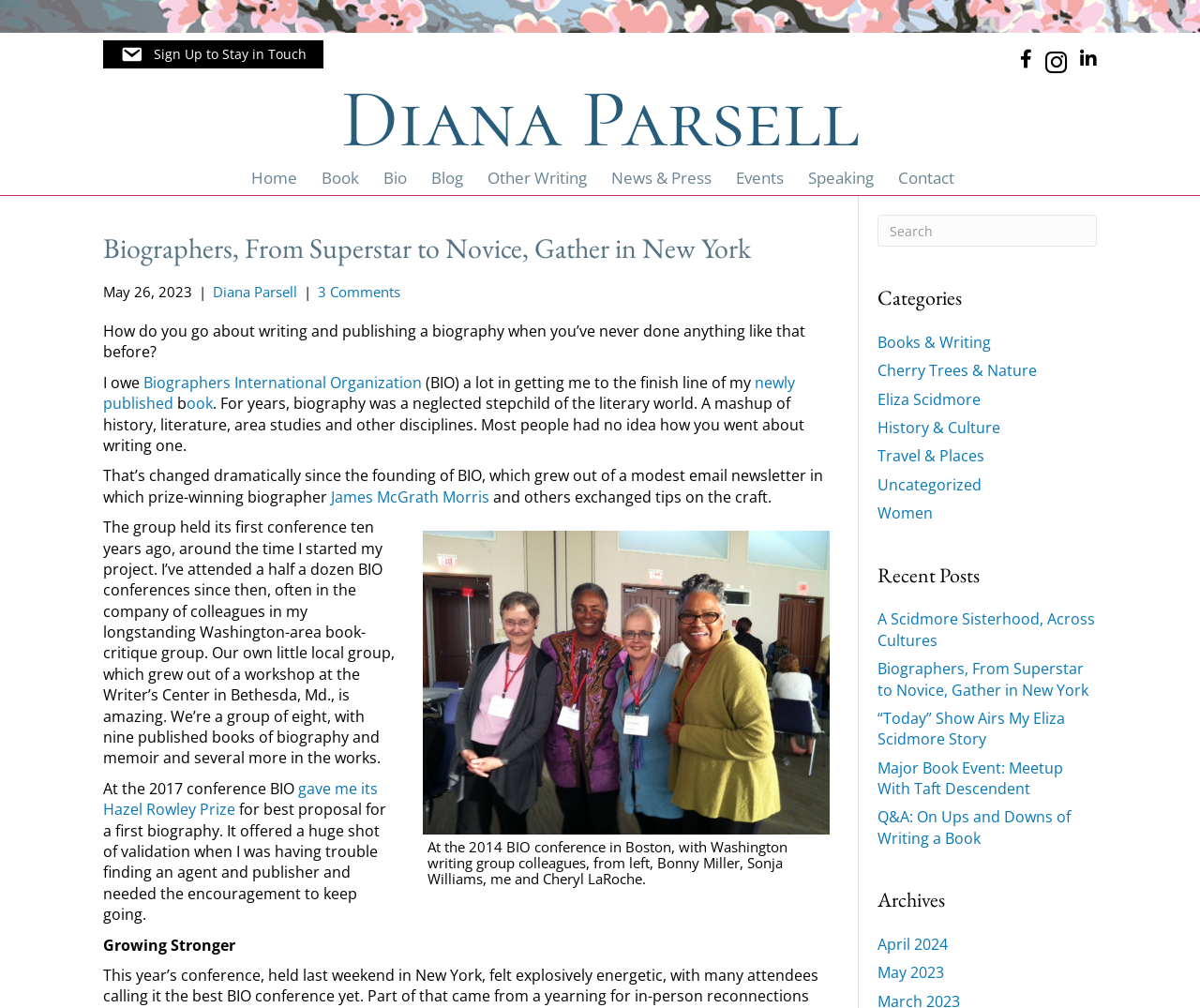Specify the bounding box coordinates of the element's region that should be clicked to achieve the following instruction: "Search for something". The bounding box coordinates consist of four float numbers between 0 and 1, in the format [left, top, right, bottom].

[0.731, 0.213, 0.914, 0.245]